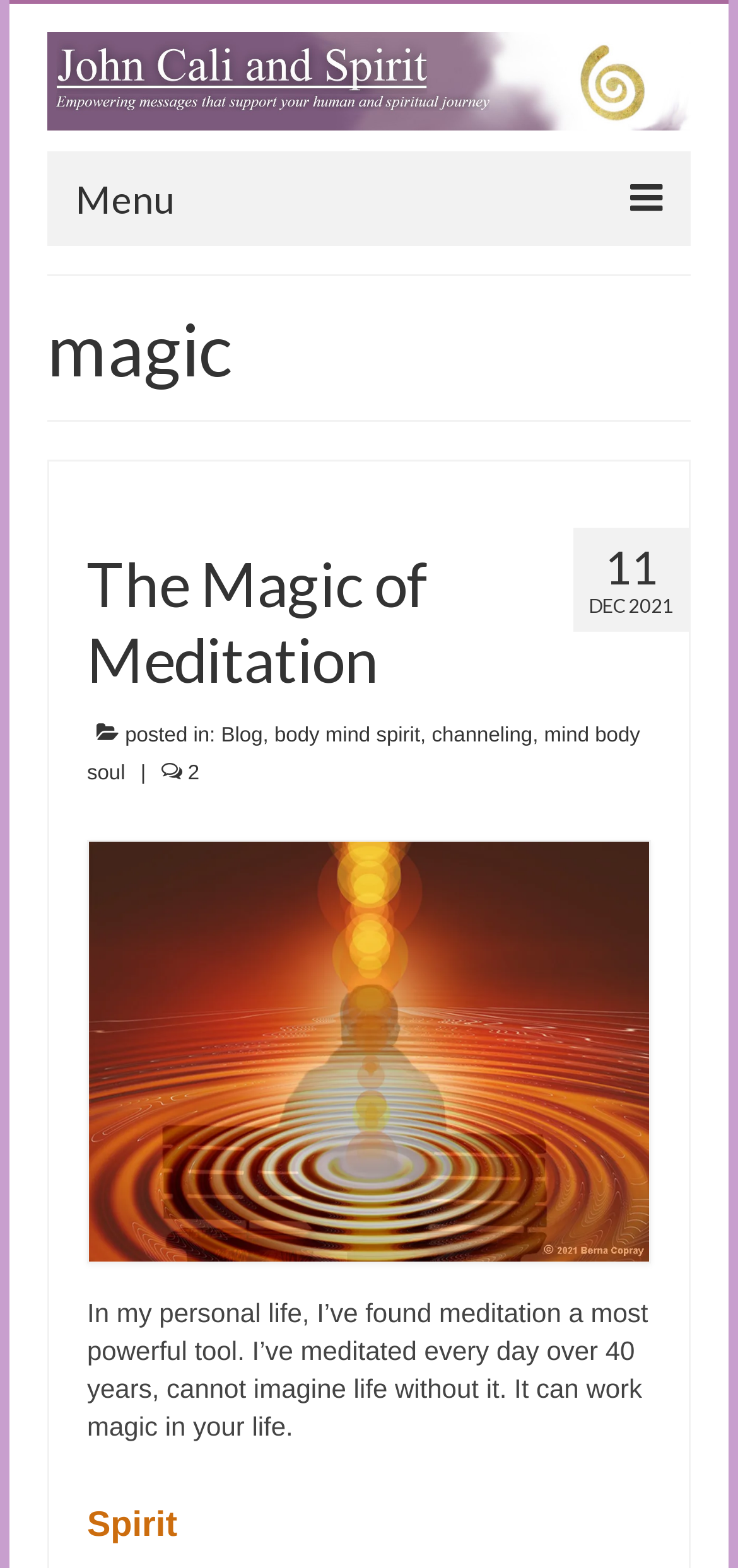Please provide the bounding box coordinates for the element that needs to be clicked to perform the following instruction: "Open the 'Blog' page". The coordinates should be given as four float numbers between 0 and 1, i.e., [left, top, right, bottom].

[0.09, 0.218, 0.91, 0.268]